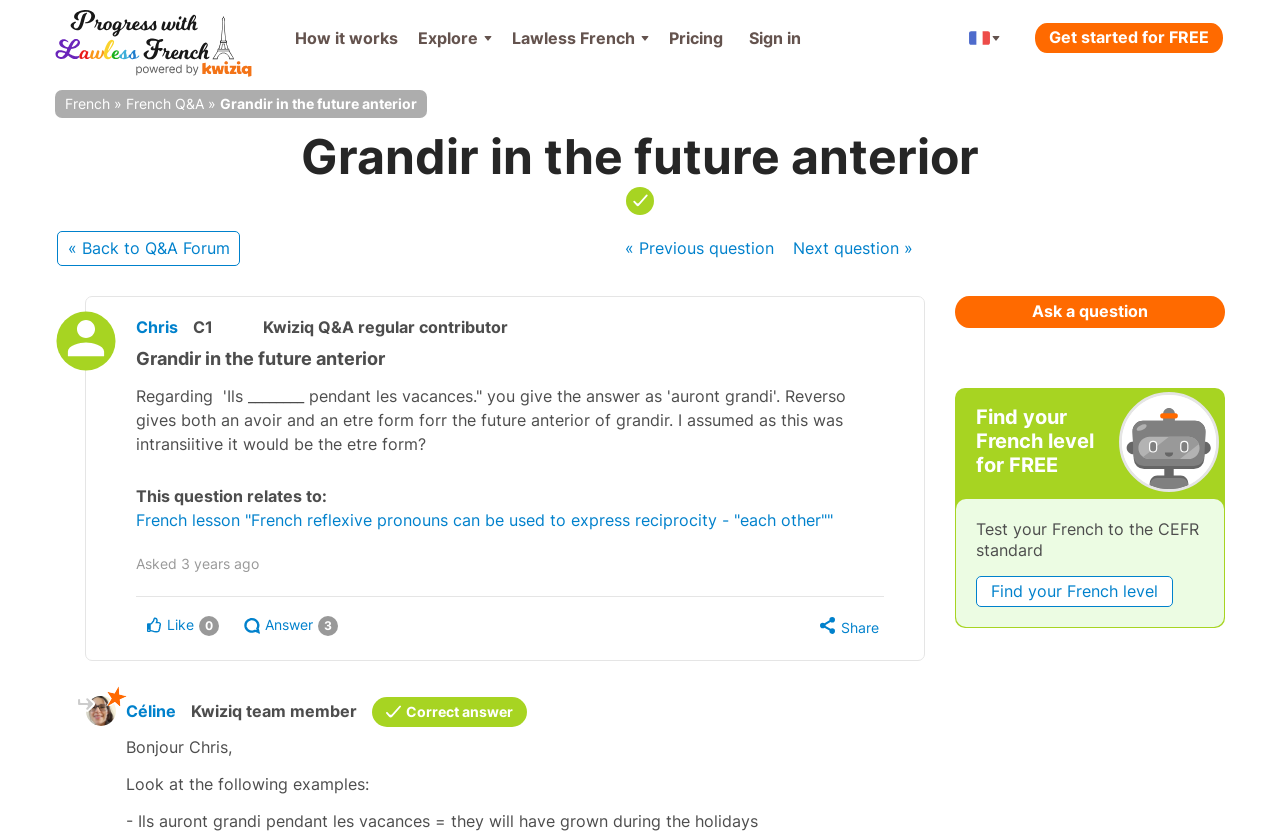Please identify the bounding box coordinates of the clickable area that will allow you to execute the instruction: "Click on 'Explore'".

[0.319, 0.0, 0.392, 0.091]